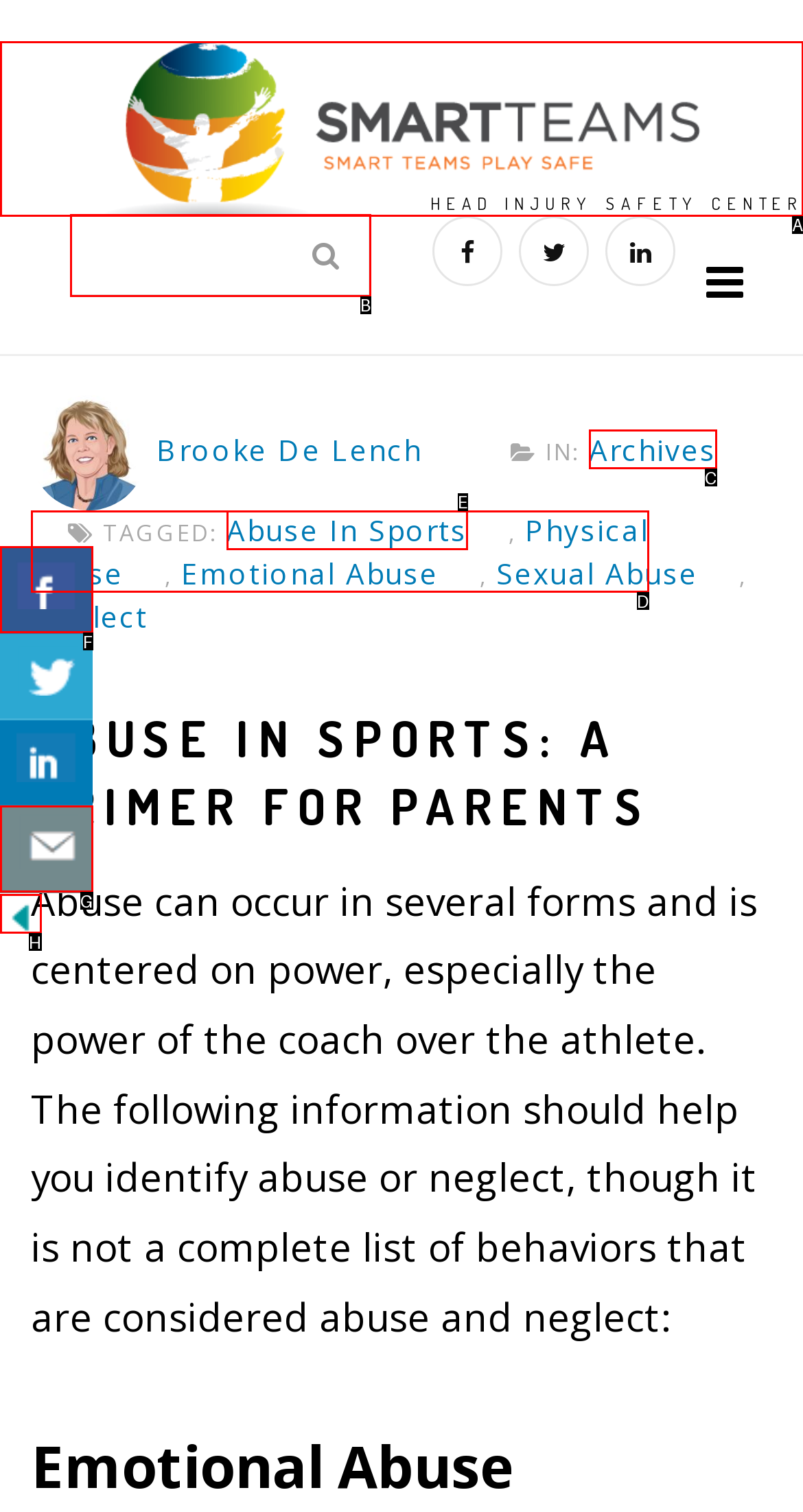Please provide the letter of the UI element that best fits the following description: title="Hide Buttons"
Respond with the letter from the given choices only.

H